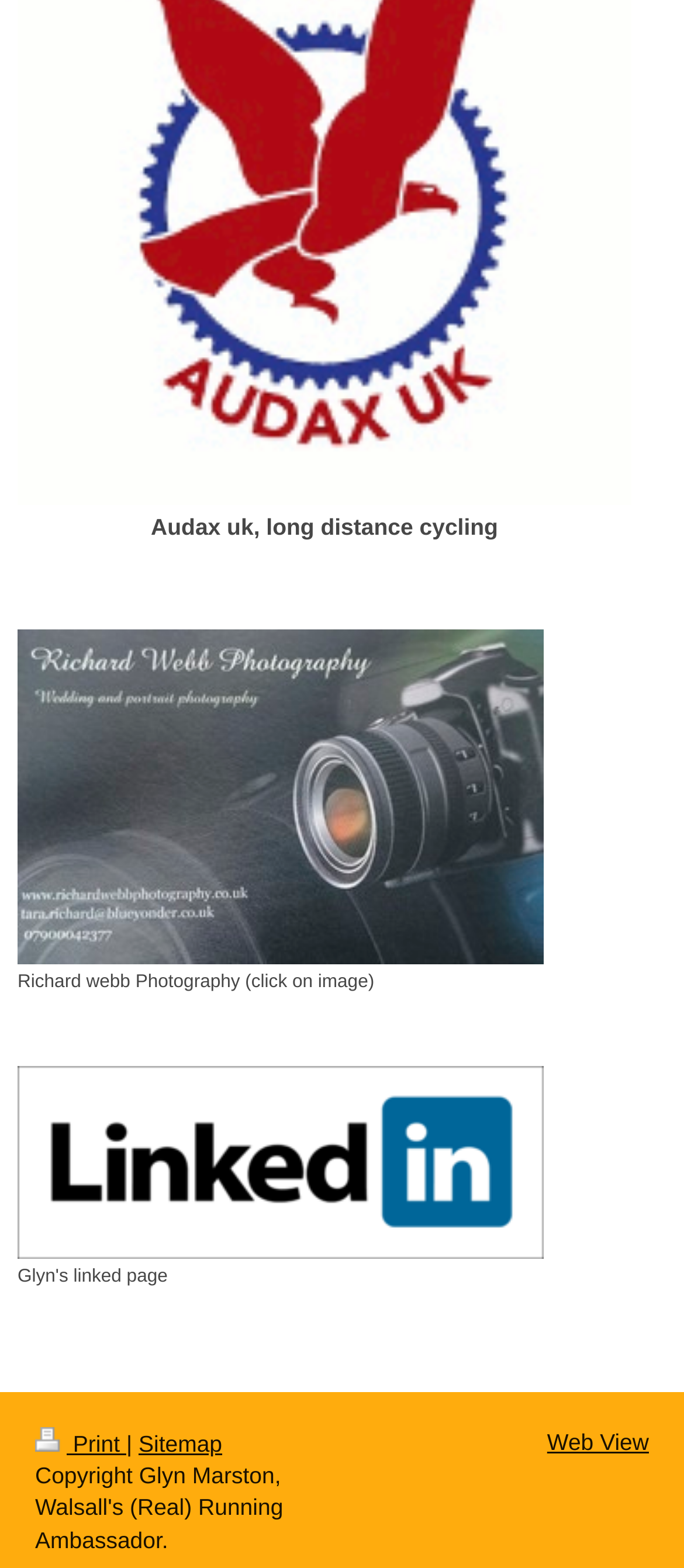How many links are present at the bottom of the webpage?
Please give a detailed and elaborate answer to the question.

There are four links present at the bottom of the webpage, which can be identified by their bounding box coordinates. The links are 'Print', 'Sitemap', '|' (a separator), and 'Web View'.